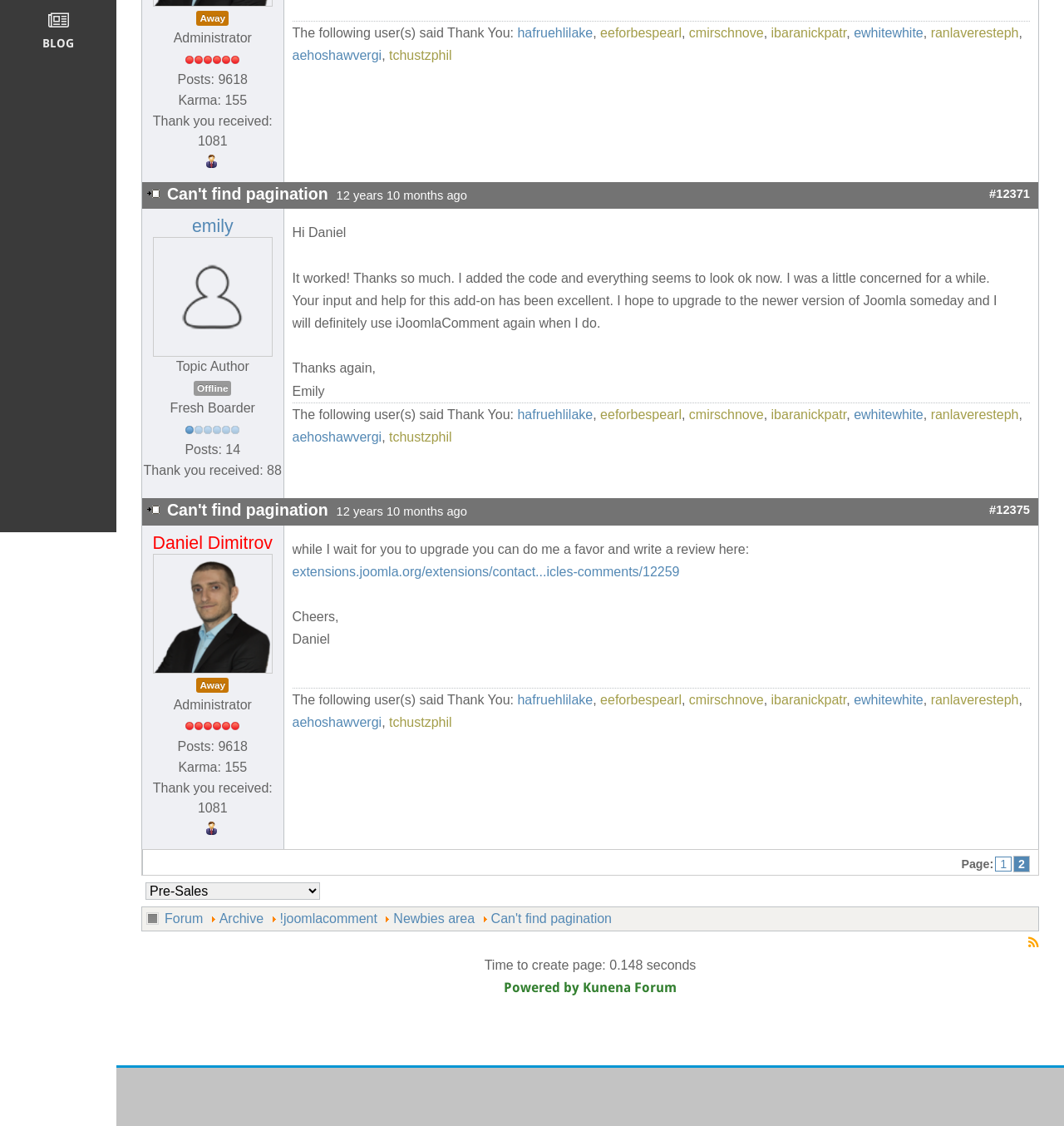Using the provided description: "title="View Daniel Dimitrov's Profile"", find the bounding box coordinates of the corresponding UI element. The output should be four float numbers between 0 and 1, in the format [left, top, right, bottom].

[0.144, 0.537, 0.256, 0.55]